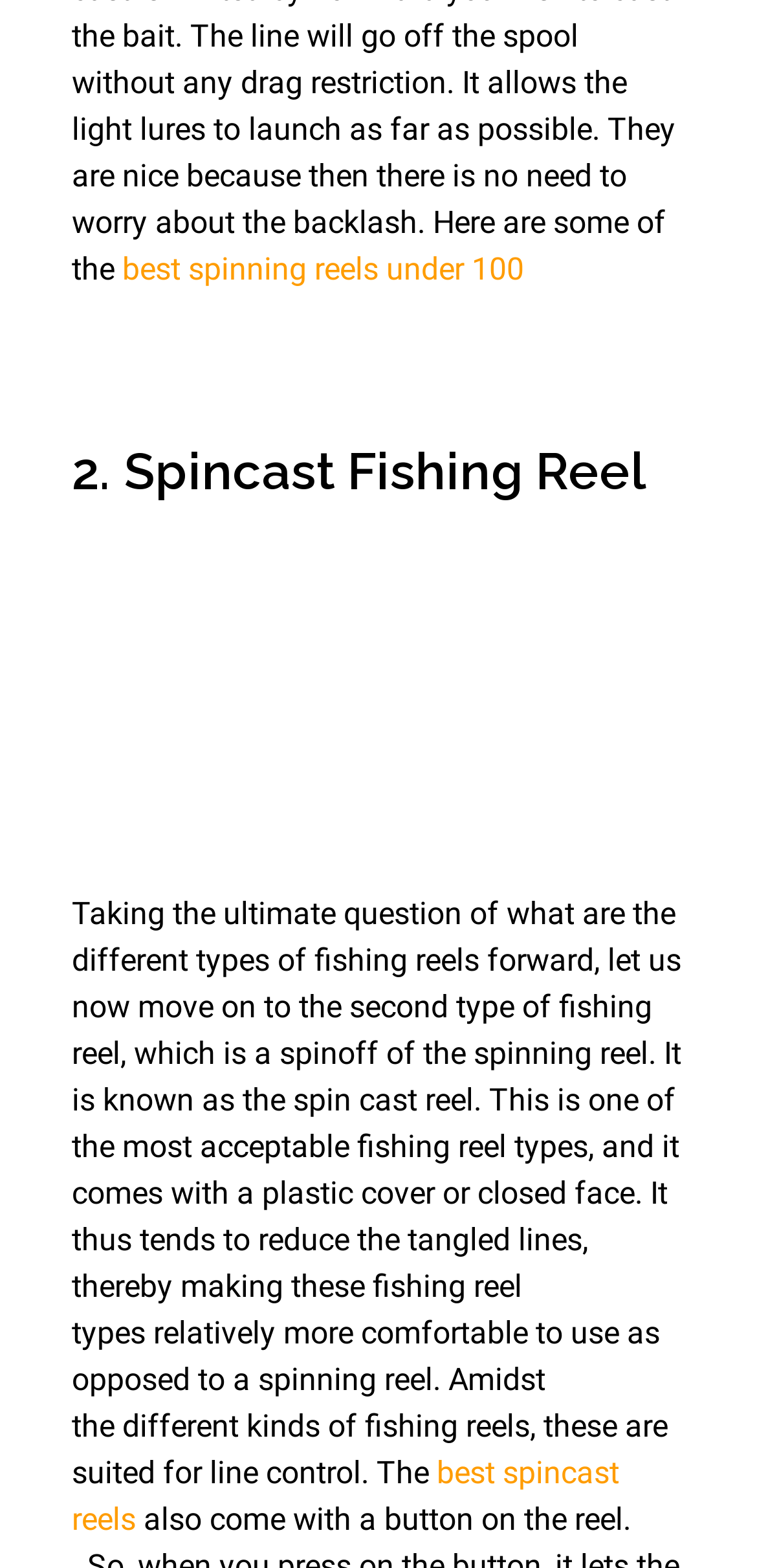What feature do spin cast reels have?
Respond with a short answer, either a single word or a phrase, based on the image.

Button on the reel